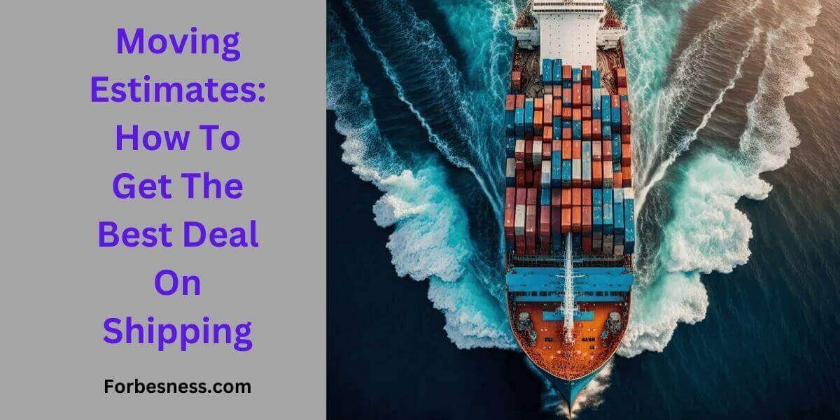Based on the image, provide a detailed response to the question:
What is the cargo ship carrying in the image?

The caption describes the cargo ship as being 'densely packed with colorful shipping containers', which implies that the ship is carrying these containers.